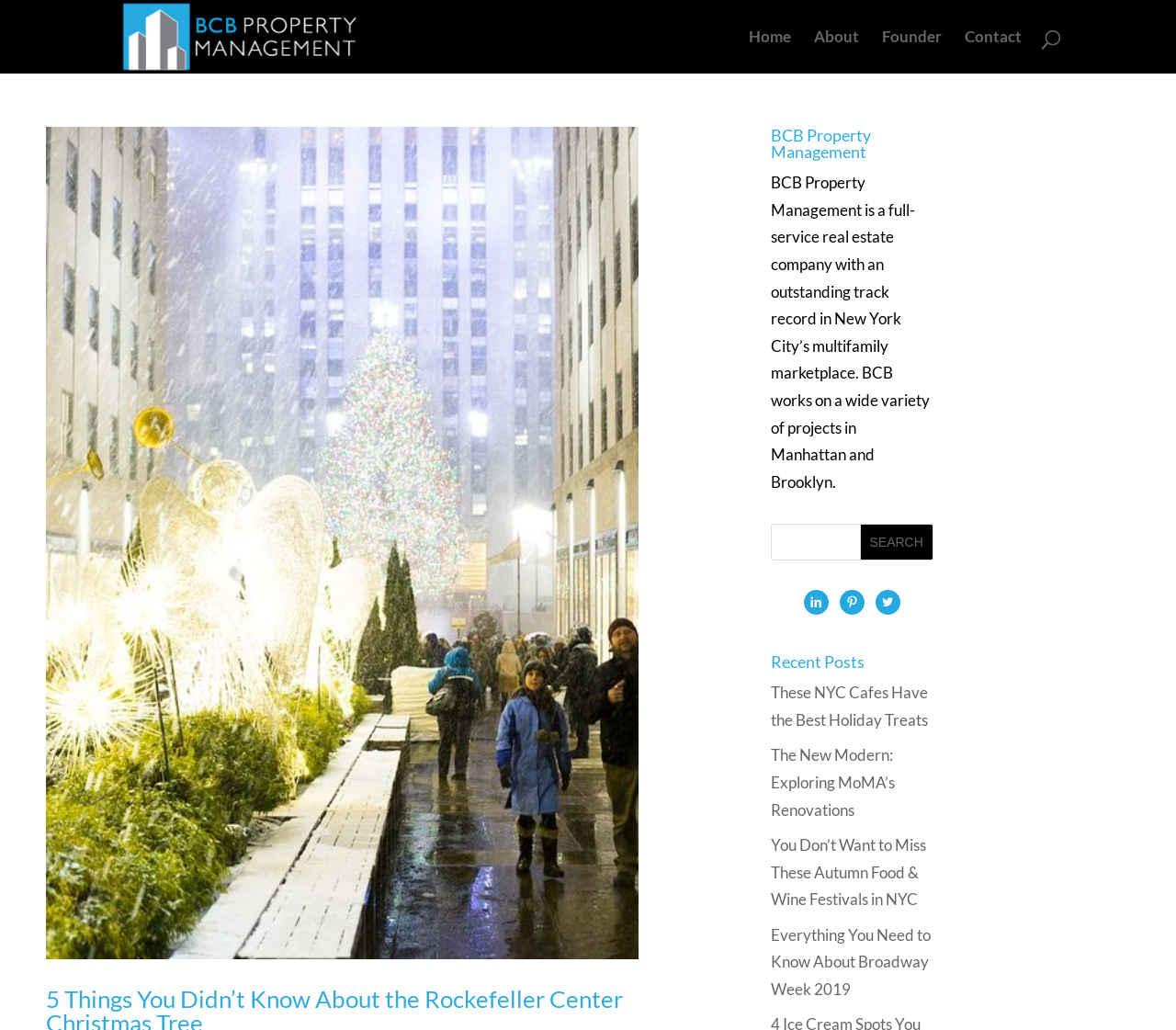Locate the UI element described by About and provide its bounding box coordinates. Use the format (top-left x, top-left y, bottom-right x, bottom-right y) with all values as floating point numbers between 0 and 1.

[0.692, 0.029, 0.73, 0.071]